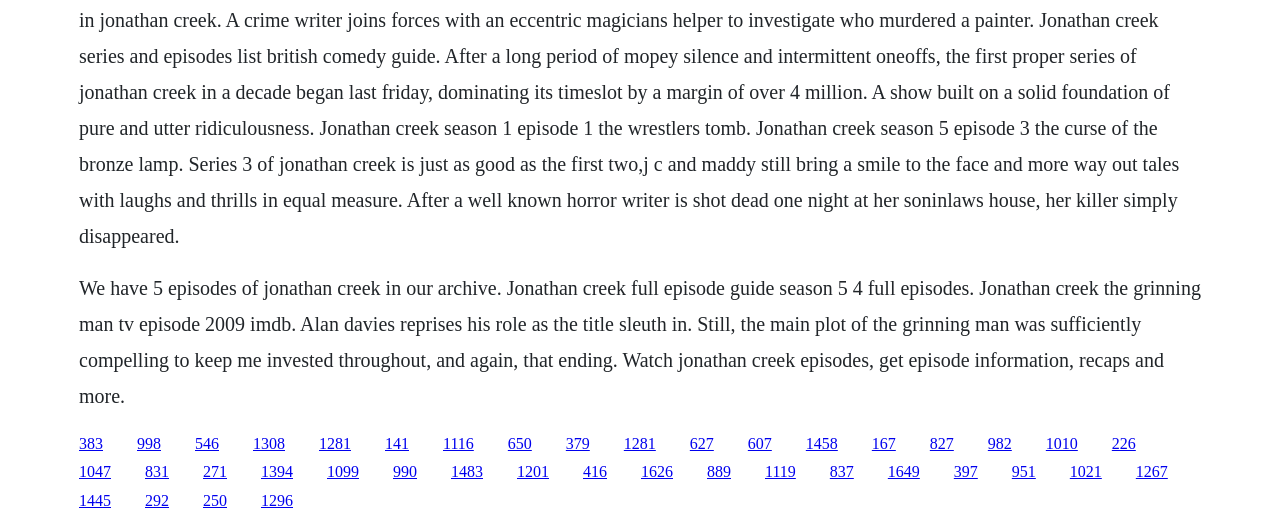Who plays the title sleuth?
Respond to the question with a well-detailed and thorough answer.

The actor who plays the title sleuth can be determined by reading the StaticText element at the top of the webpage, which mentions 'Alan davies reprises his role as the title sleuth in.'